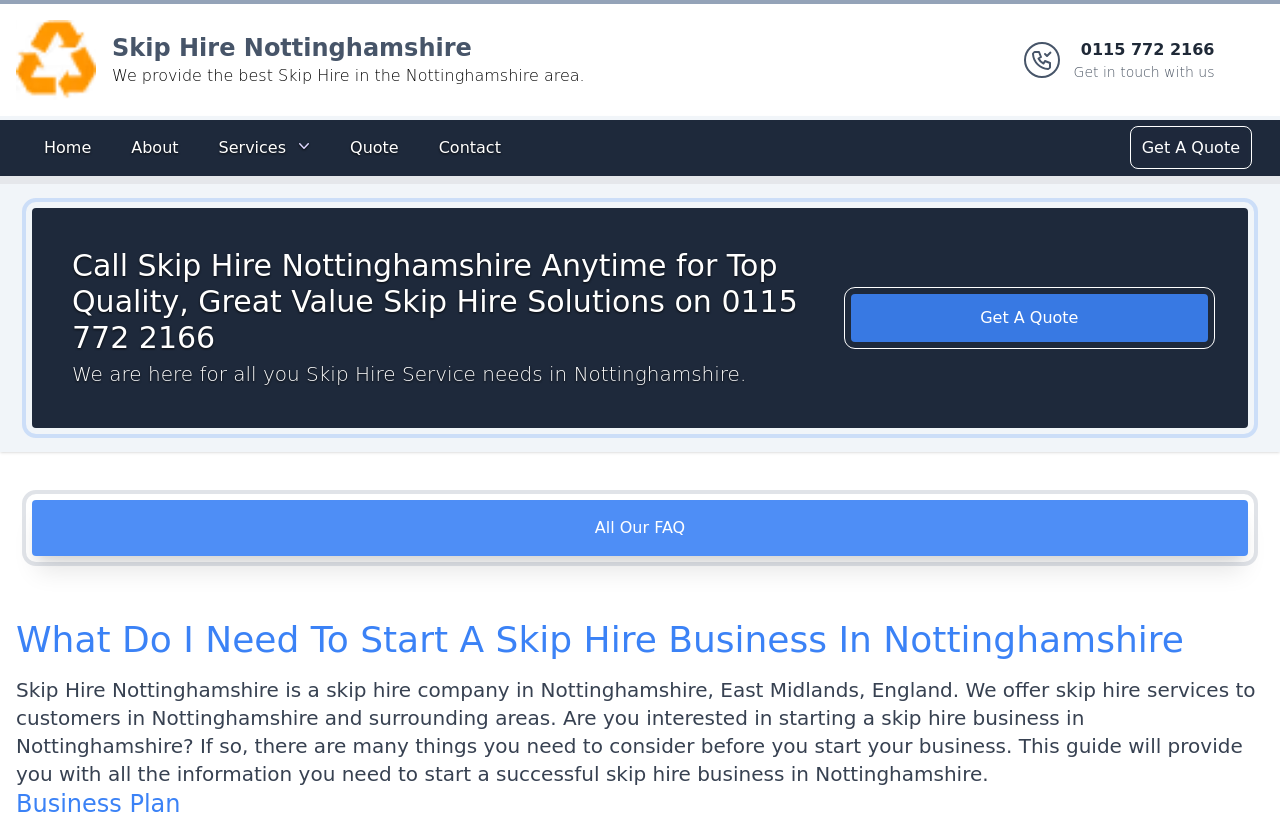Please find the bounding box for the UI component described as follows: "Get A Quote".

[0.665, 0.352, 0.944, 0.41]